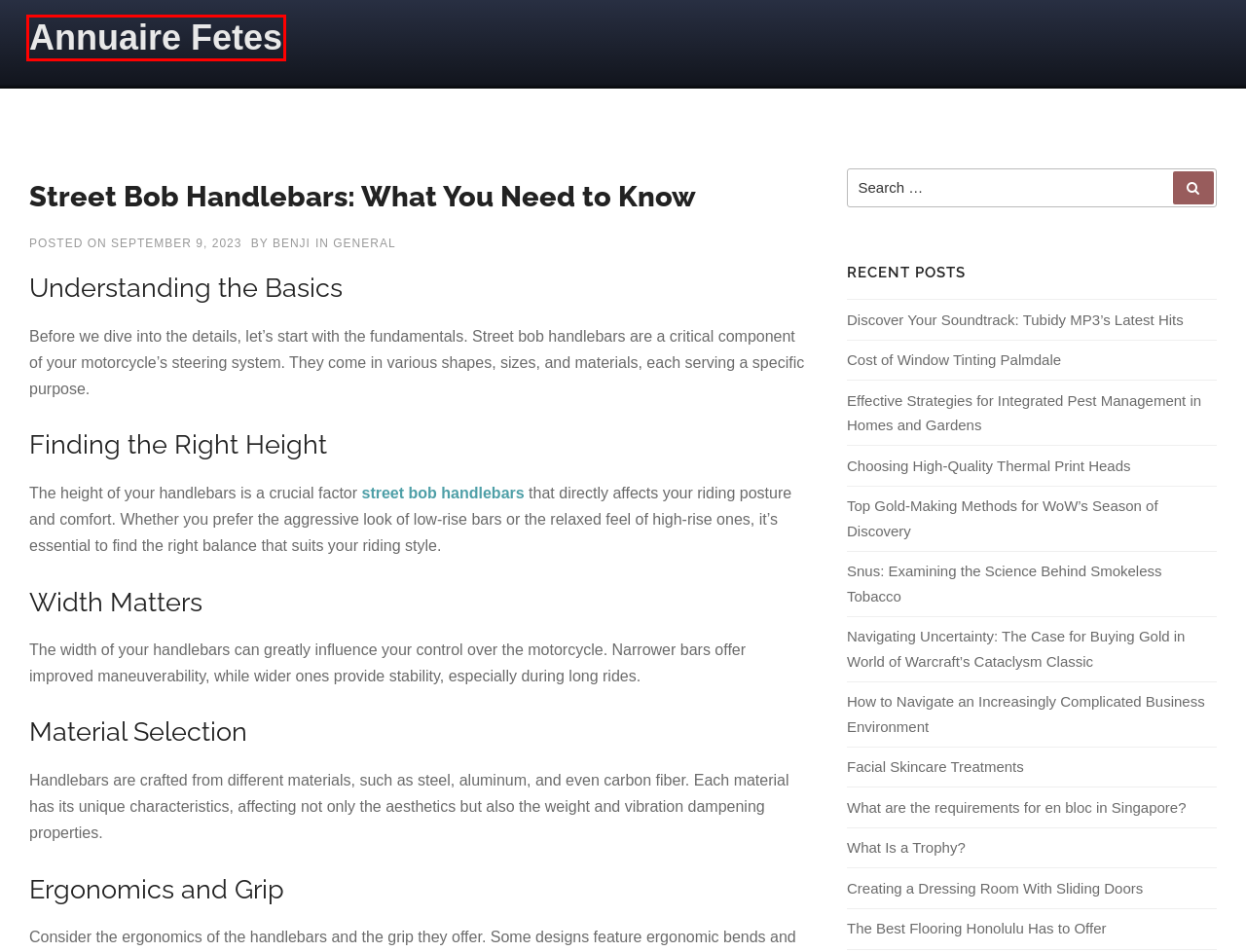Review the screenshot of a webpage that includes a red bounding box. Choose the webpage description that best matches the new webpage displayed after clicking the element within the bounding box. Here are the candidates:
A. Snus: Examining the Science Behind Smokeless Tobacco – Annuaire Fetes
B. Creating a Dressing Room With Sliding Doors – Annuaire Fetes
C. What Is a Trophy? – Annuaire Fetes
D. Choosing High-Quality Thermal Print Heads – Annuaire Fetes
E. How to Navigate an Increasingly Complicated Business Environment – Annuaire Fetes
F. General – Annuaire Fetes
G. Benji – Annuaire Fetes
H. Annuaire Fetes – The Best Holiday Directory

H